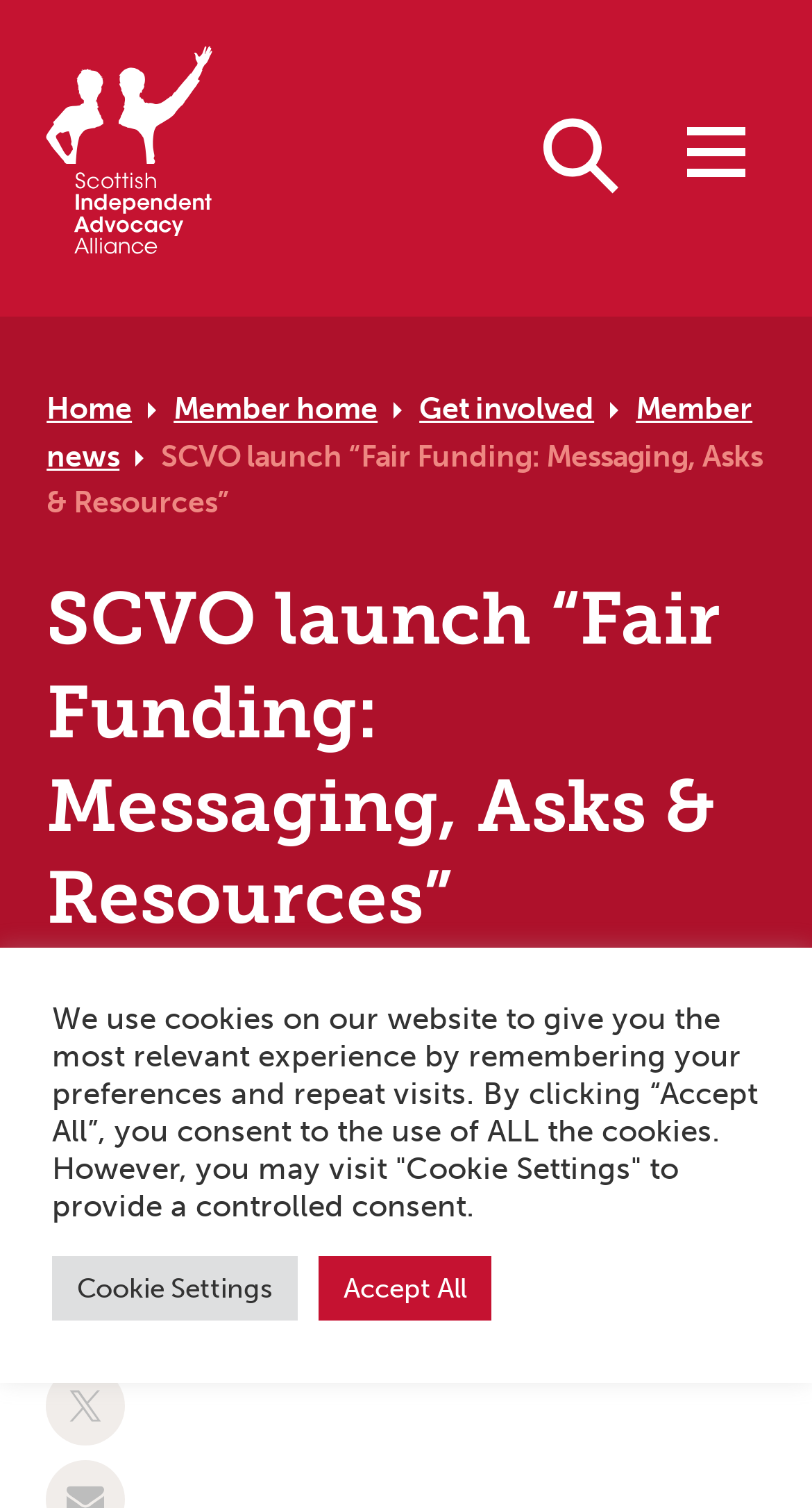Use the information in the screenshot to answer the question comprehensively: What is the name of the organization launching Fair Funding?

The question asks about the organization launching Fair Funding. From the webpage, we can see that the heading 'SCVO launch “Fair Funding: Messaging, Asks & Resources”' indicates that SCVO is the organization launching Fair Funding.